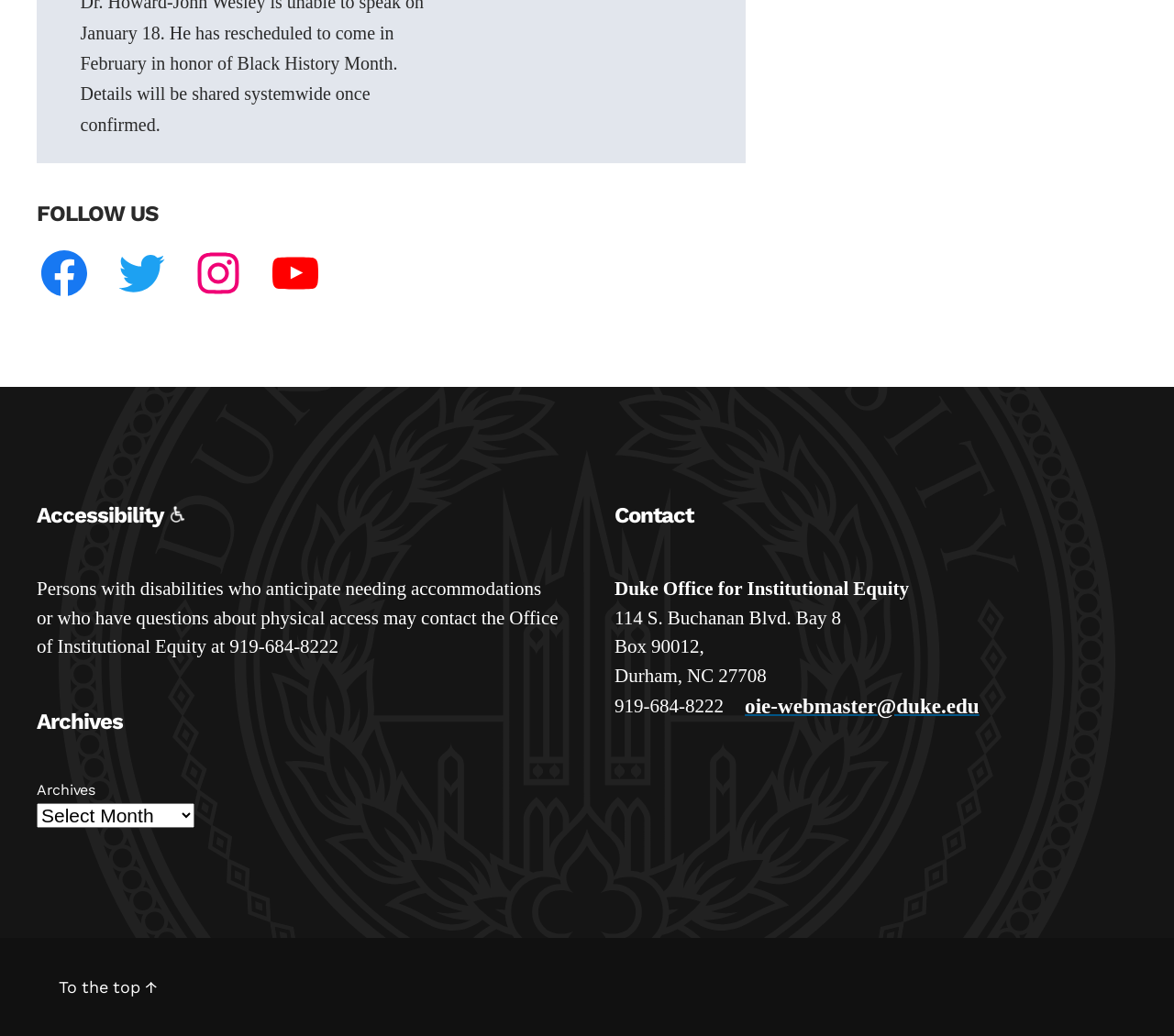Predict the bounding box of the UI element that fits this description: "Duke University Instagram".

[0.162, 0.237, 0.209, 0.29]